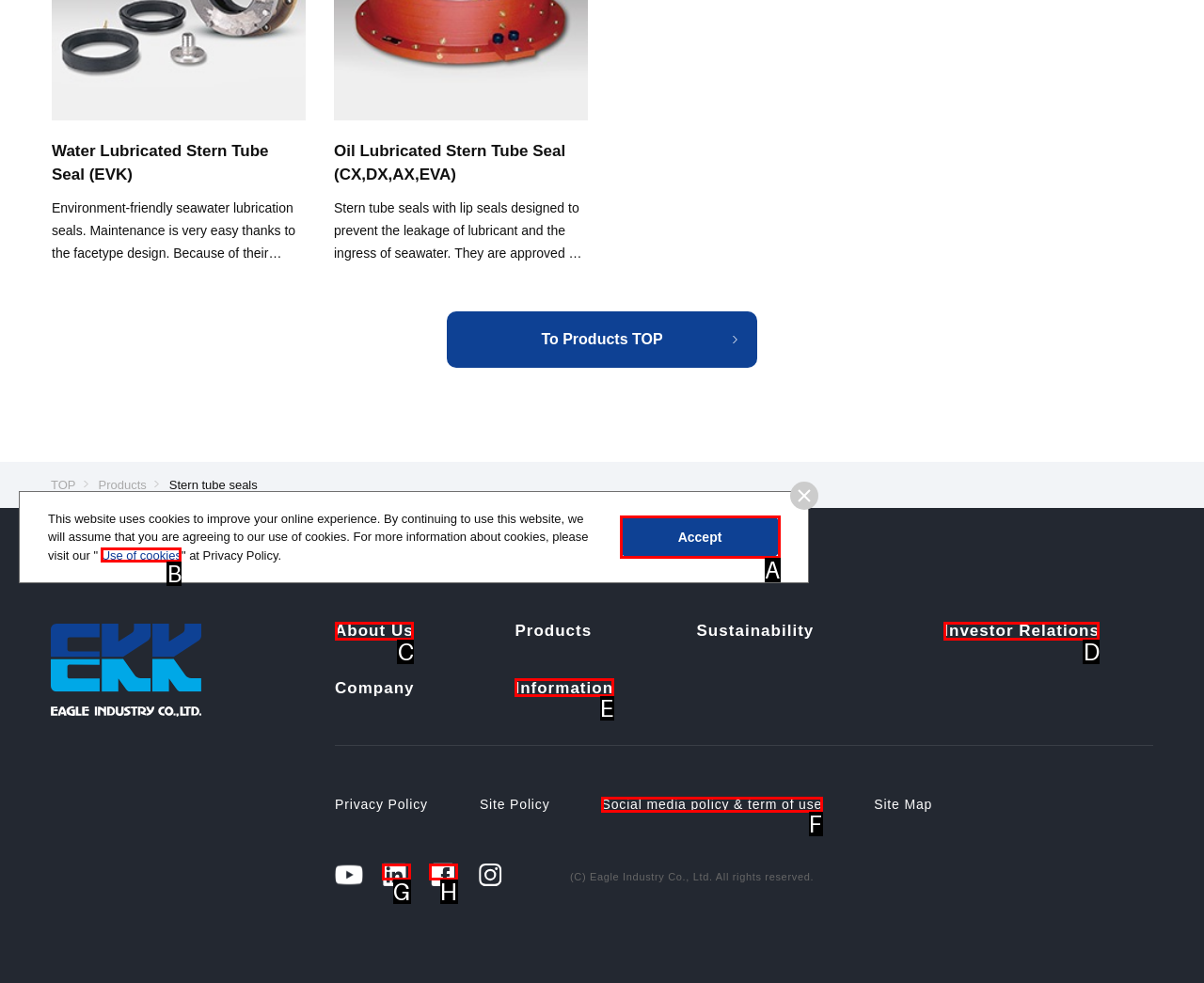Using the description: Information
Identify the letter of the corresponding UI element from the choices available.

E